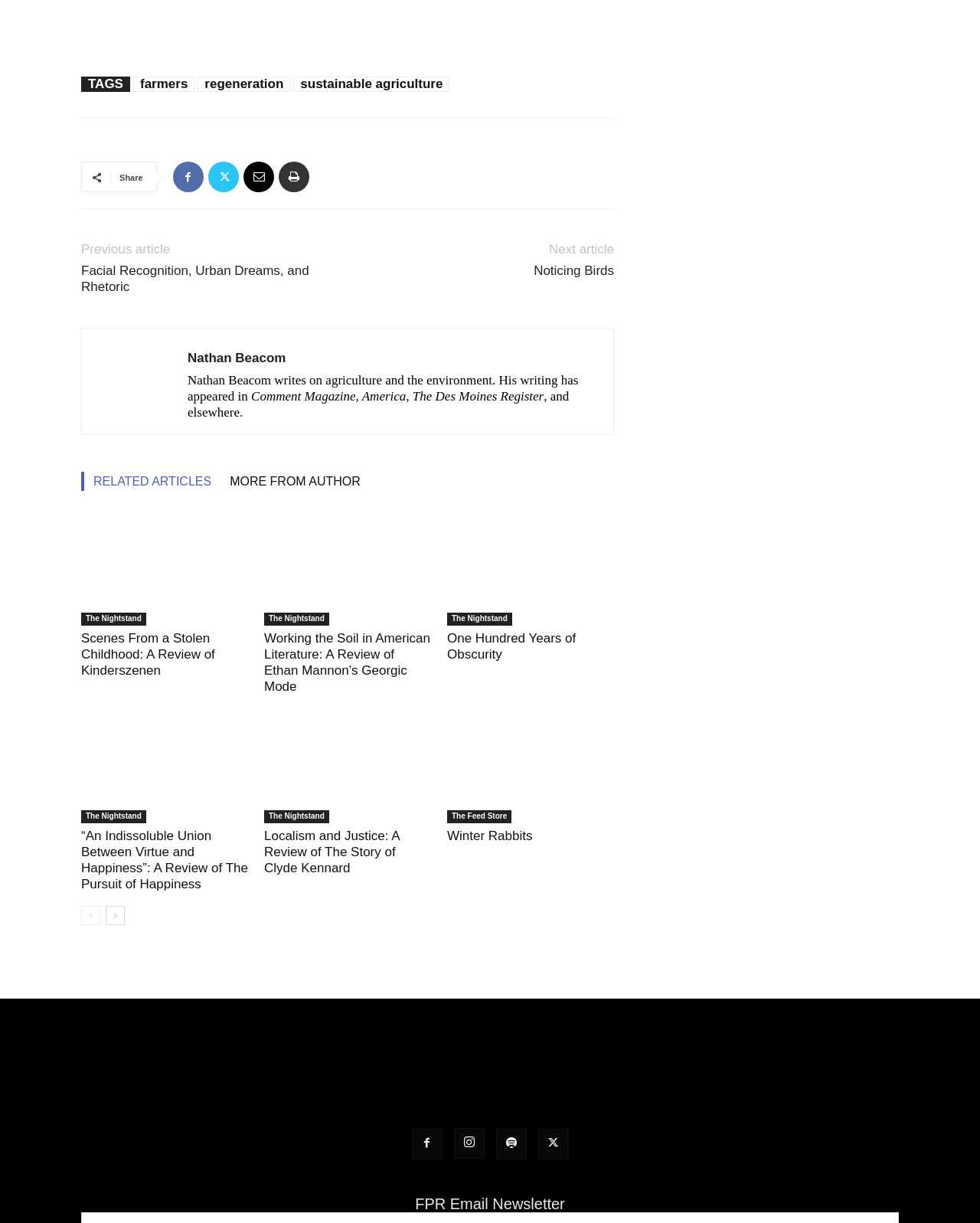Based on the image, please elaborate on the answer to the following question:
How many social media links are there in the footer?

The answer can be found by counting the number of social media links in the footer section, which are '', '', '', '', and 'FPR Email Newsletter'.